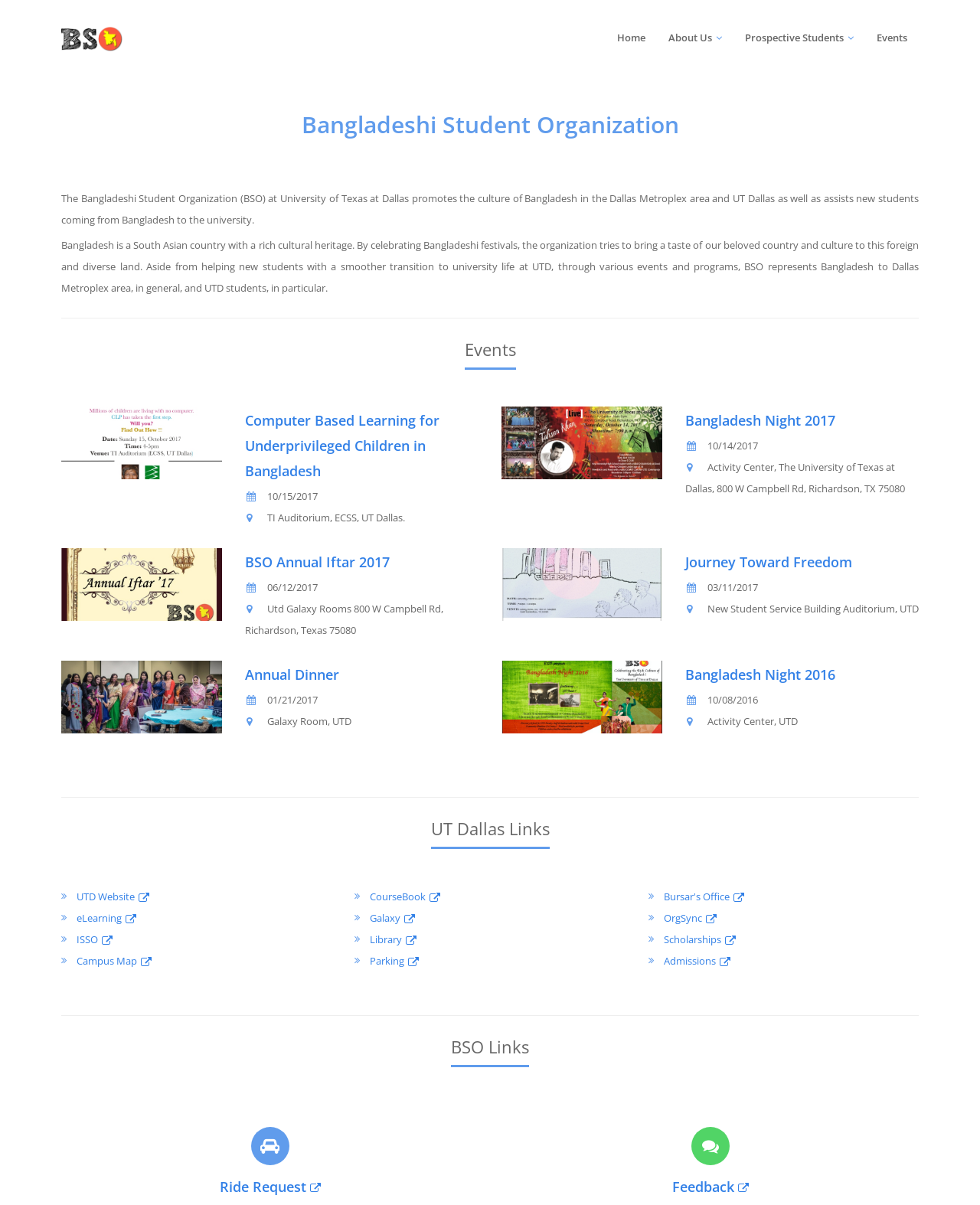Point out the bounding box coordinates of the section to click in order to follow this instruction: "Request a ride".

[0.224, 0.977, 0.327, 0.993]